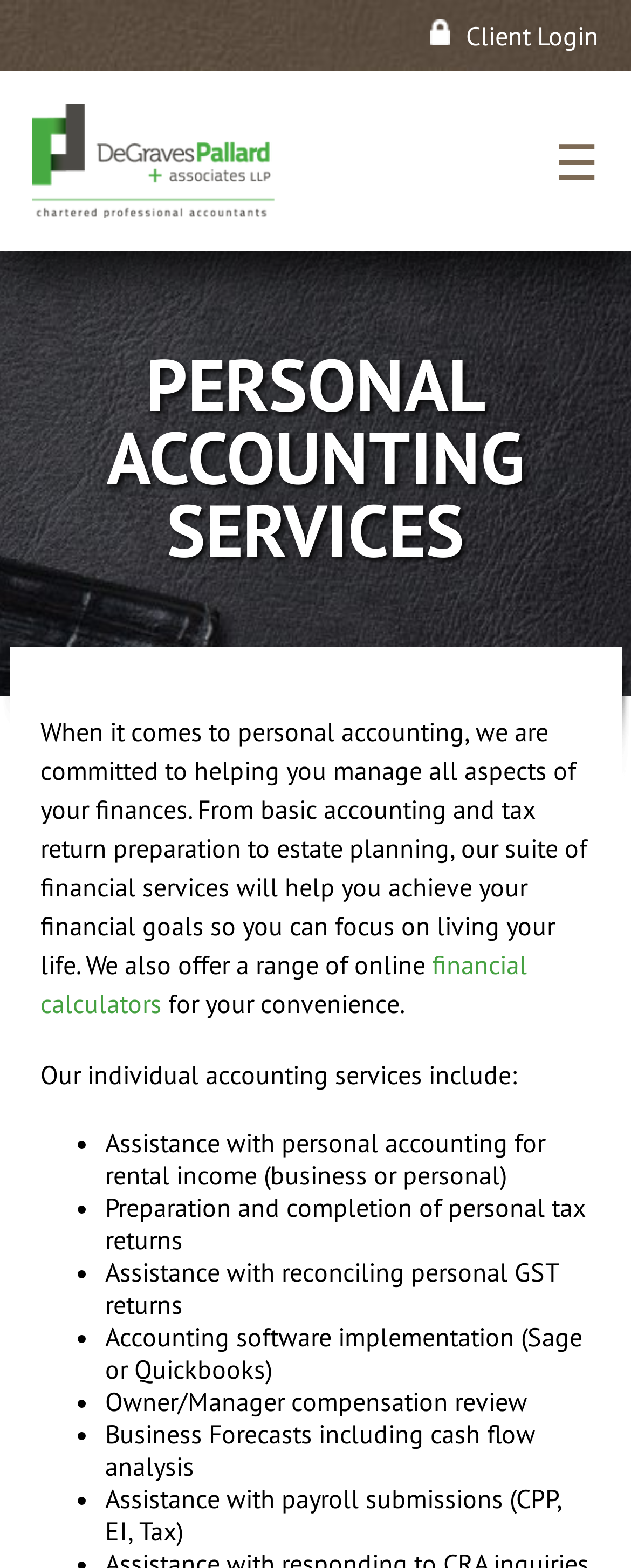Please give a one-word or short phrase response to the following question: 
What is the purpose of the financial calculators?

For convenience